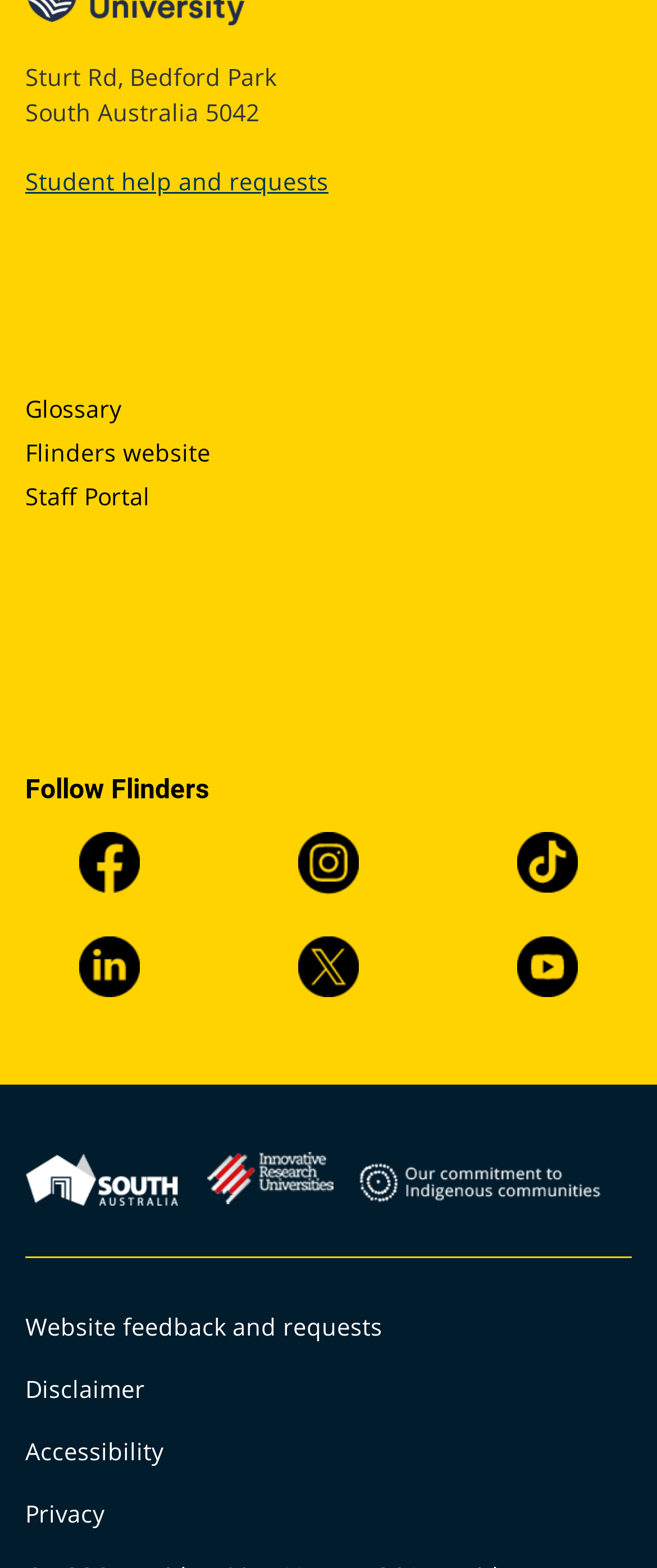Refer to the image and provide an in-depth answer to the question:
How many social media platforms does Flinders University have?

Flinders University has links to its social media platforms at the bottom of the webpage. There are five platforms listed: Facebook, Instagram, TikTok, LinkedIn, and Twitter. Each platform has a corresponding image icon next to its link.